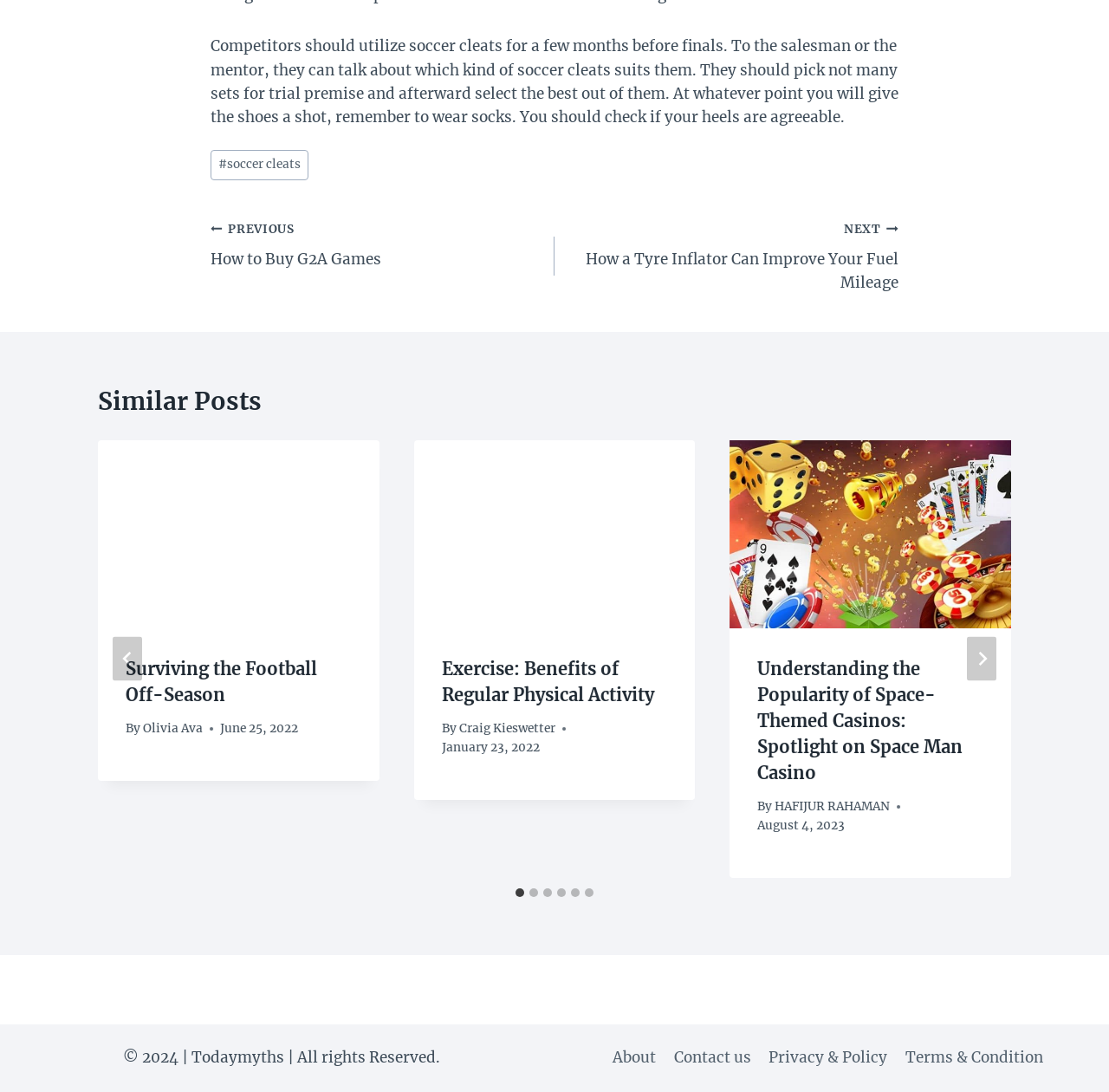Given the description: "parent_node: Surviving the Football Off-Season", determine the bounding box coordinates of the UI element. The coordinates should be formatted as four float numbers between 0 and 1, [left, top, right, bottom].

[0.088, 0.403, 0.342, 0.575]